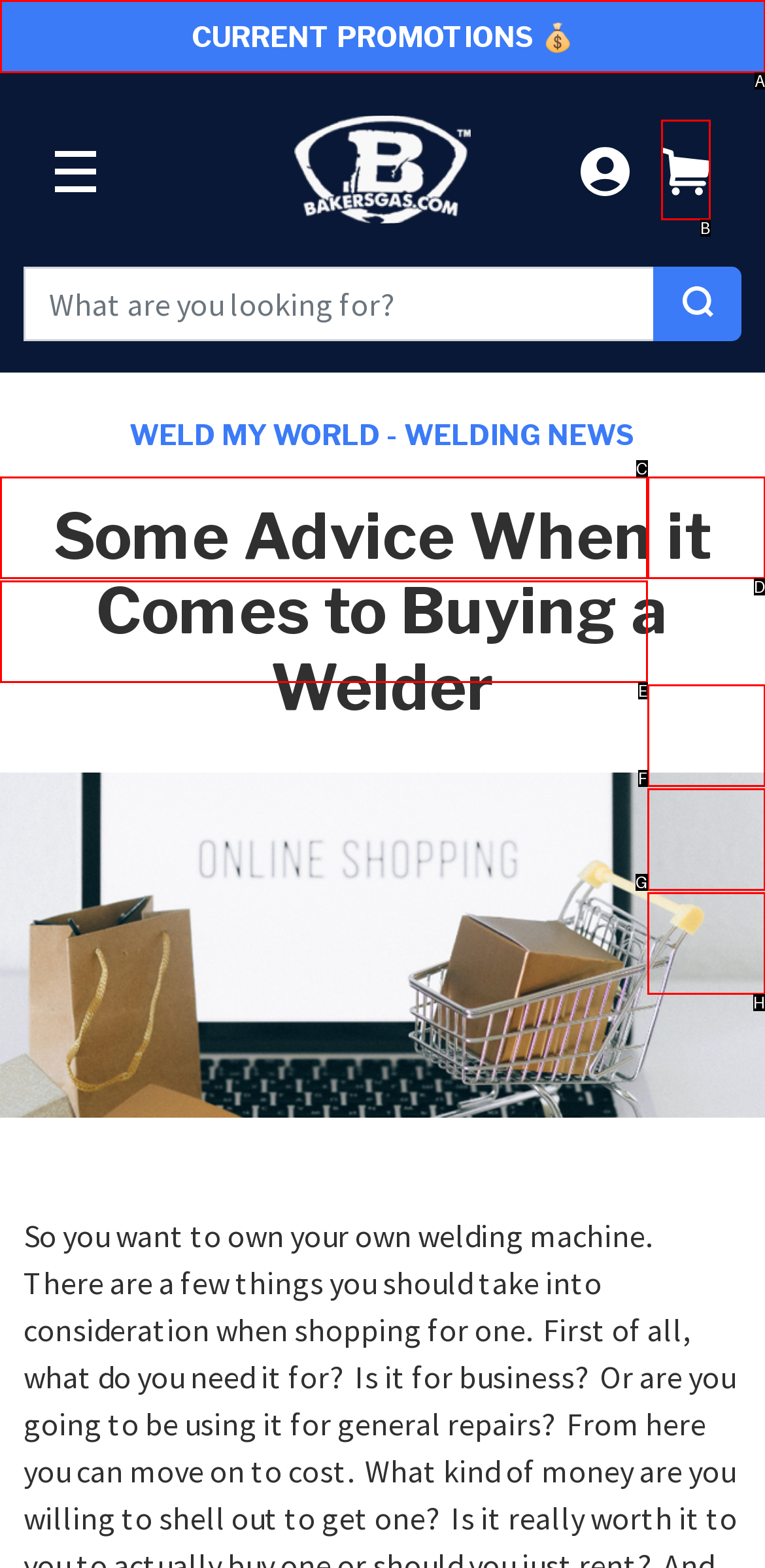Given the description: Cart, identify the matching option. Answer with the corresponding letter.

B